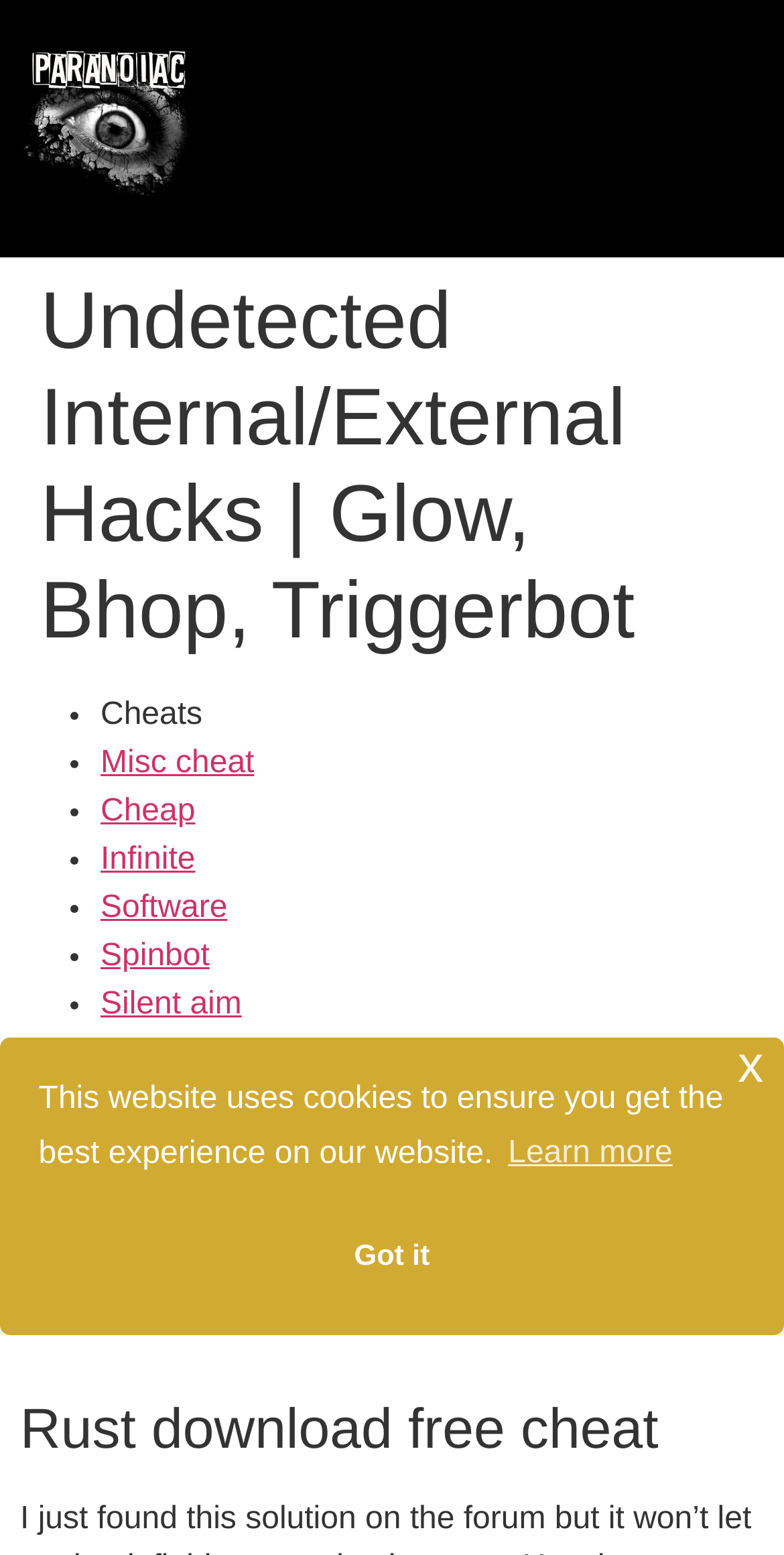Use the details in the image to answer the question thoroughly: 
What type of cheats are available on this website?

The webpage lists various types of cheats, including 'Misc cheat', 'Cheap', 'Infinite', 'Software', 'Spinbot', 'Silent aim', 'Loaders', 'Vac', 'Free cheats', 'Cheating', 'Jump', and 'Fake walk', indicating that the website offers a range of cheats.